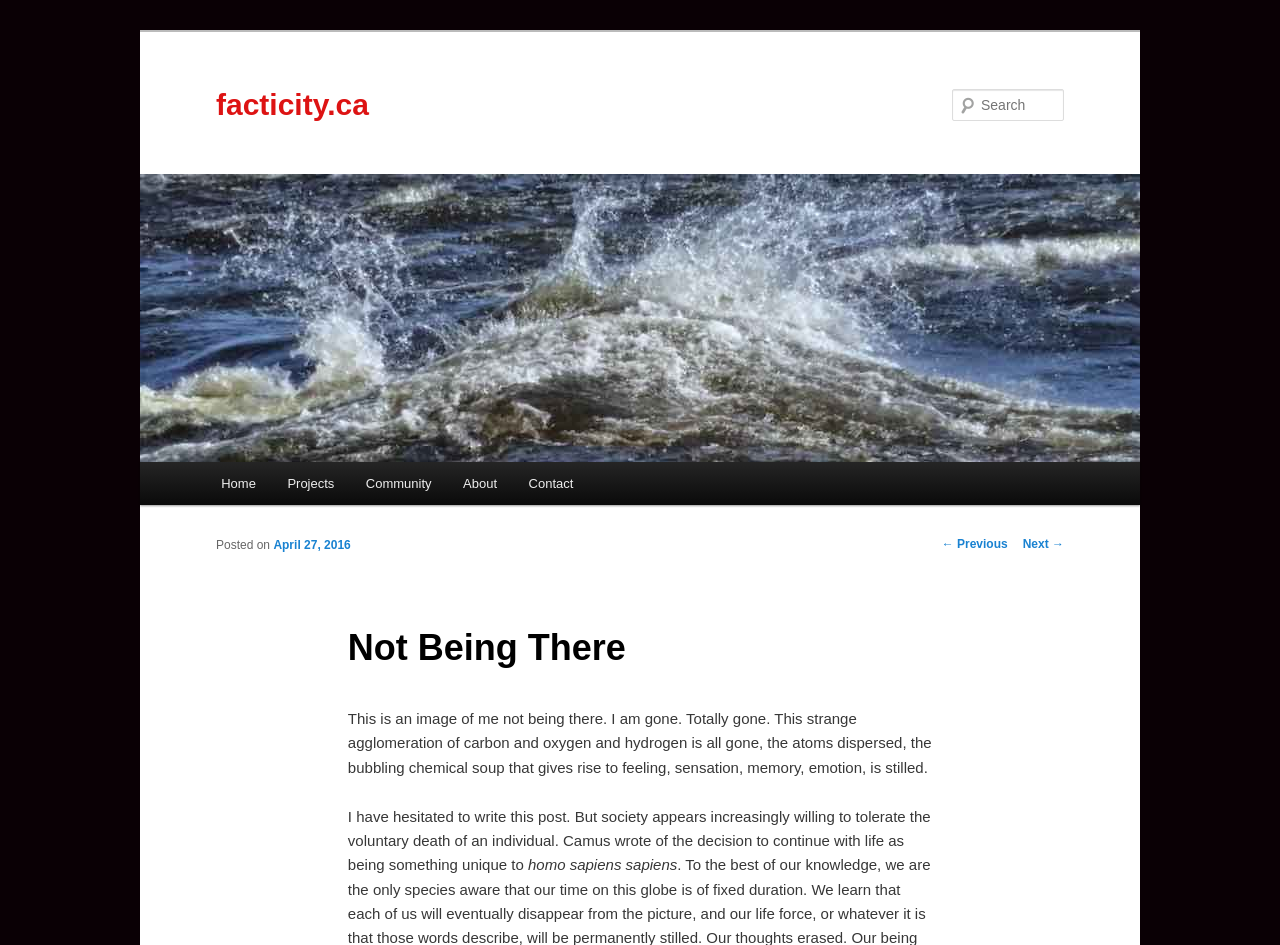Show the bounding box coordinates for the element that needs to be clicked to execute the following instruction: "go to home page". Provide the coordinates in the form of four float numbers between 0 and 1, i.e., [left, top, right, bottom].

[0.16, 0.489, 0.212, 0.535]